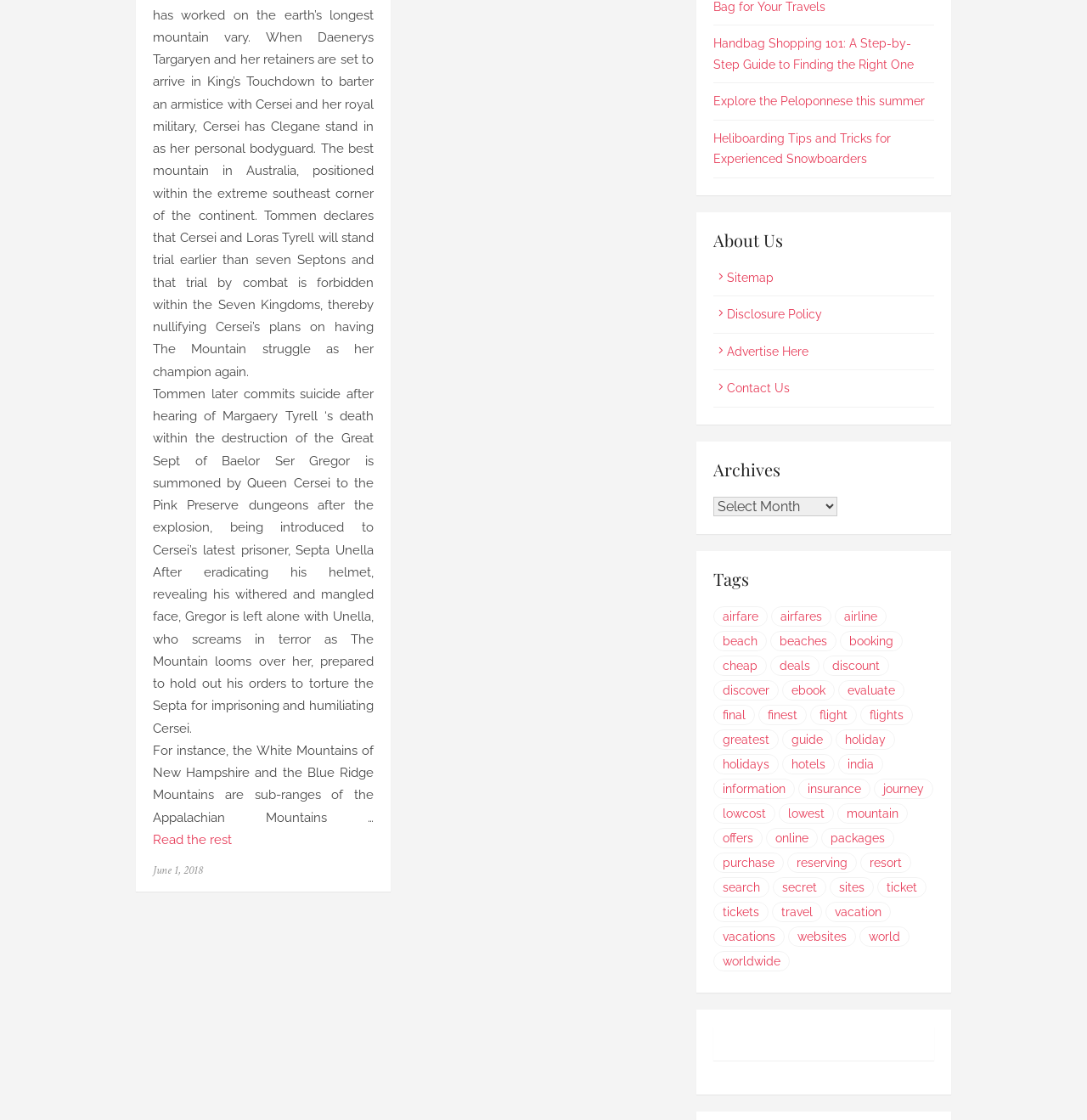Given the description "LISTEN & VIEW", determine the bounding box of the corresponding UI element.

None